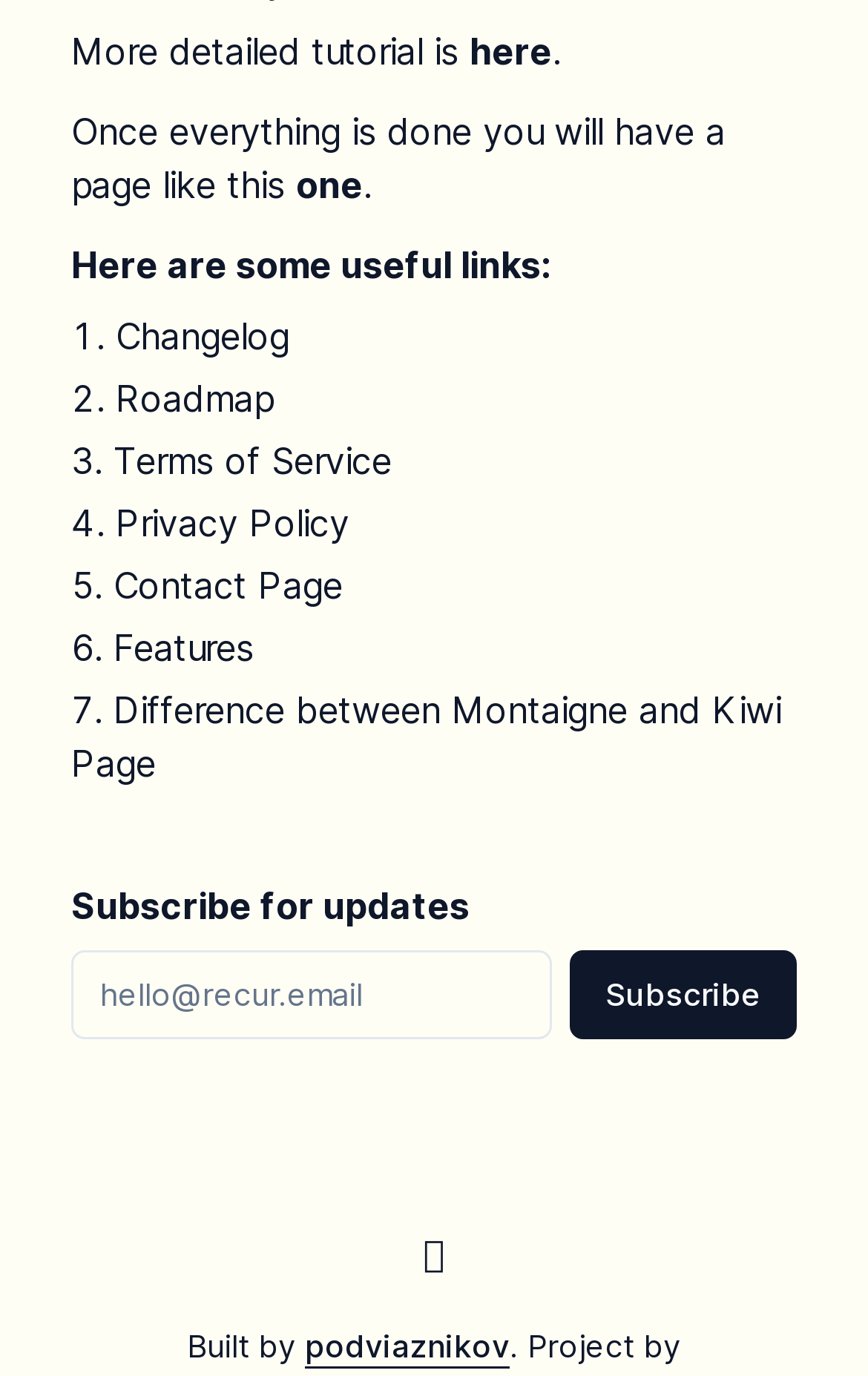What is the email address to subscribe for updates?
Please provide a comprehensive answer to the question based on the webpage screenshot.

I found the textbox with the label 'Subscribe for updates' and the email address 'hello@recur.email' is already filled in, which is the email address to subscribe for updates.